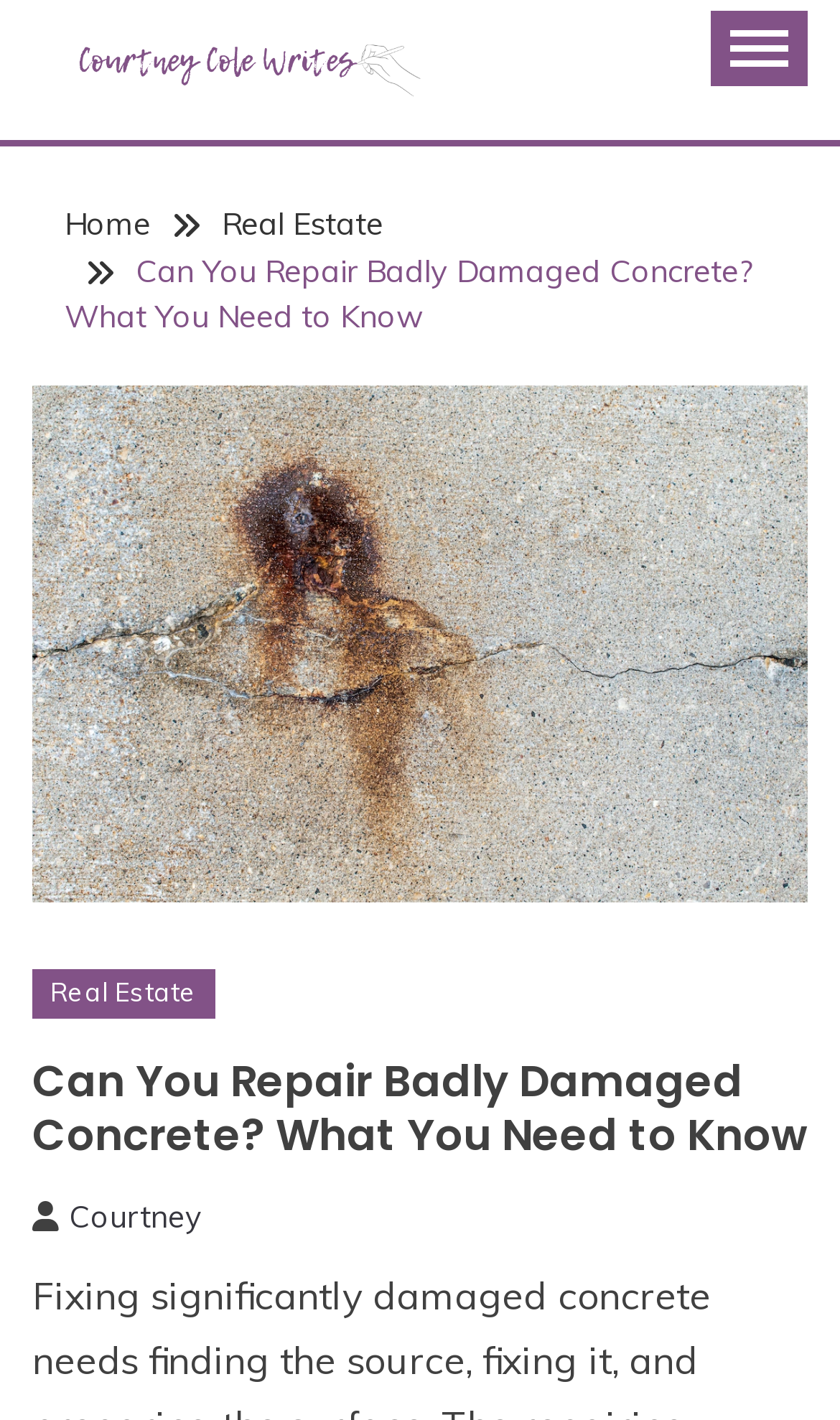Pinpoint the bounding box coordinates of the clickable area needed to execute the instruction: "expand the menu". The coordinates should be specified as four float numbers between 0 and 1, i.e., [left, top, right, bottom].

[0.846, 0.007, 0.962, 0.06]